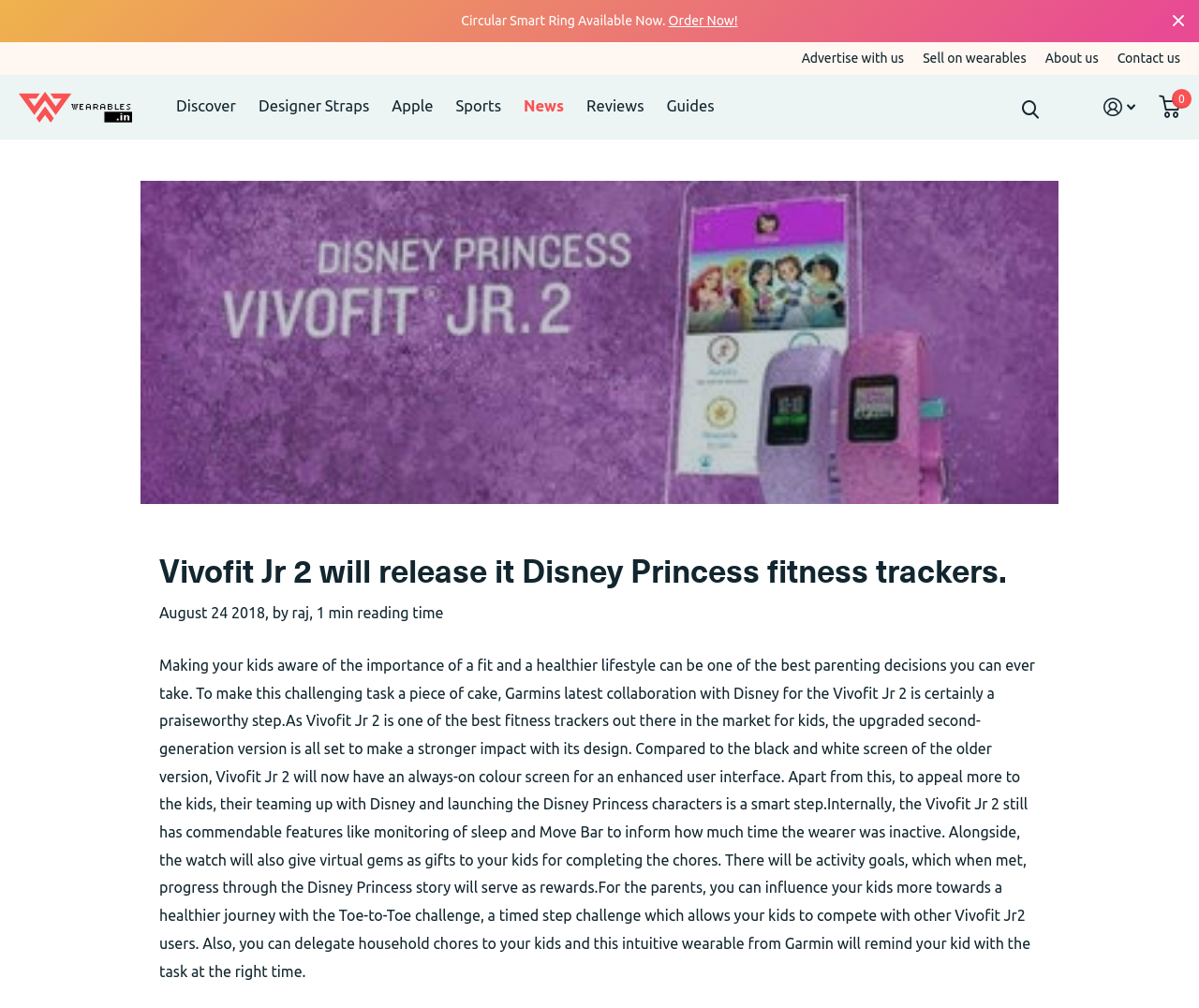Give a one-word or short-phrase answer to the following question: 
What is the reward for completing activity goals?

Virtual gems